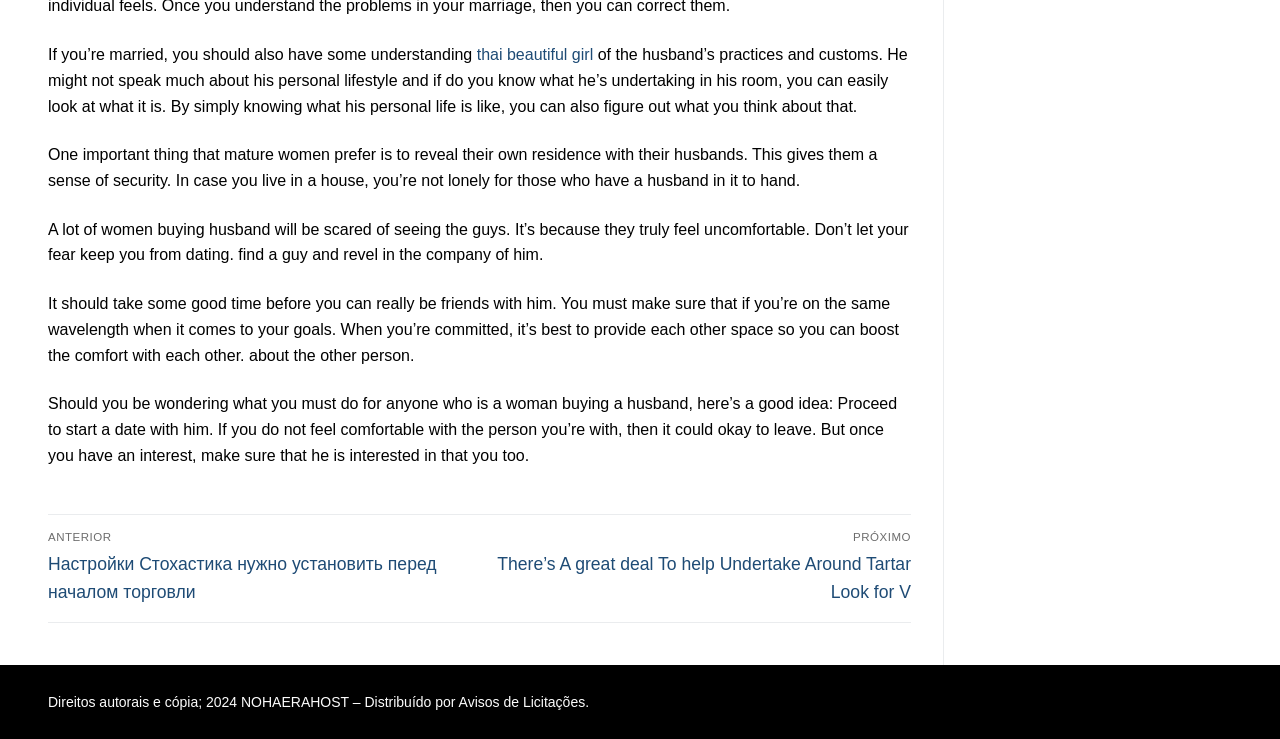Answer this question in one word or a short phrase: What is the copyright information at the bottom of the page?

2024 NOHAERAHOST